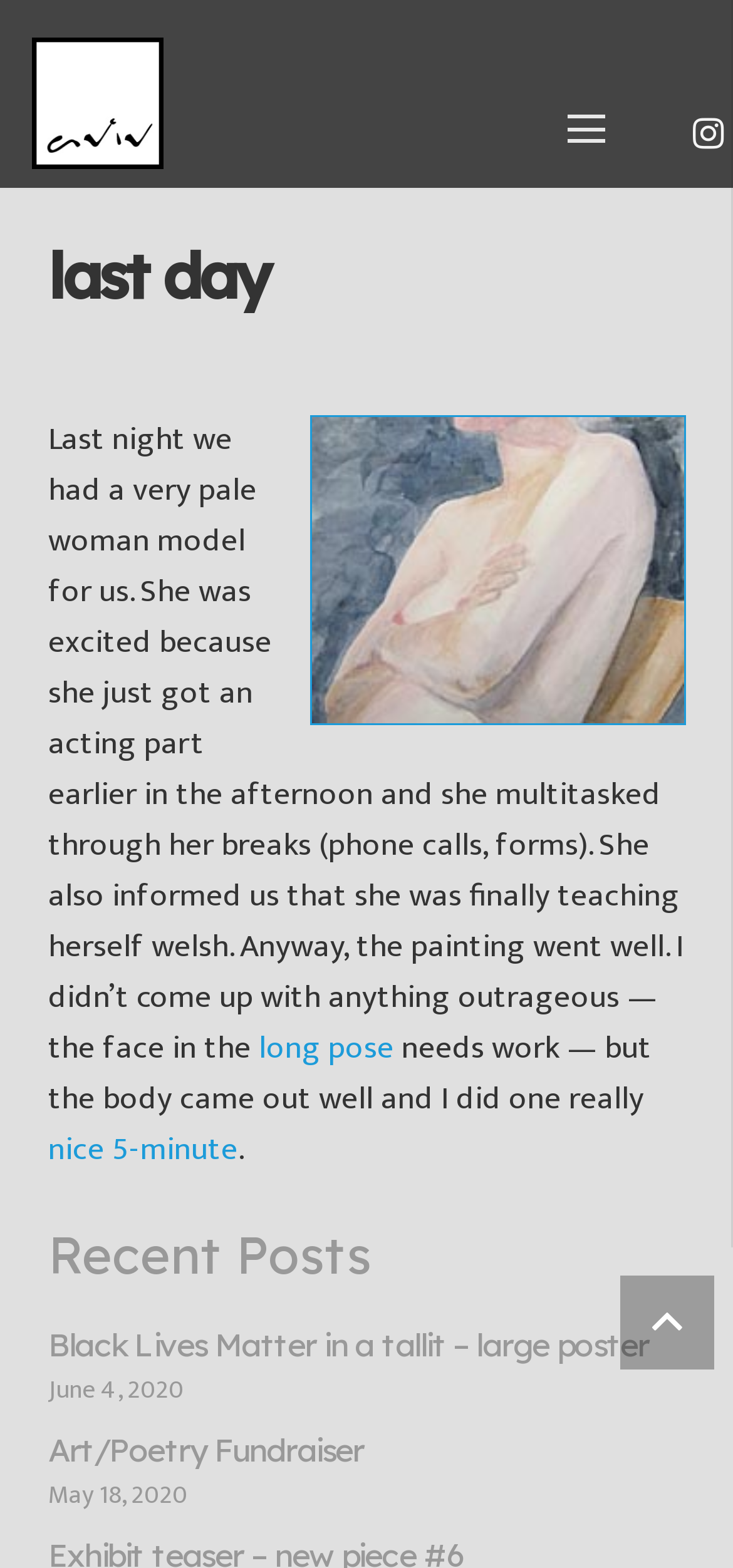Extract the bounding box of the UI element described as: "nice 5-minute".

[0.065, 0.716, 0.324, 0.749]